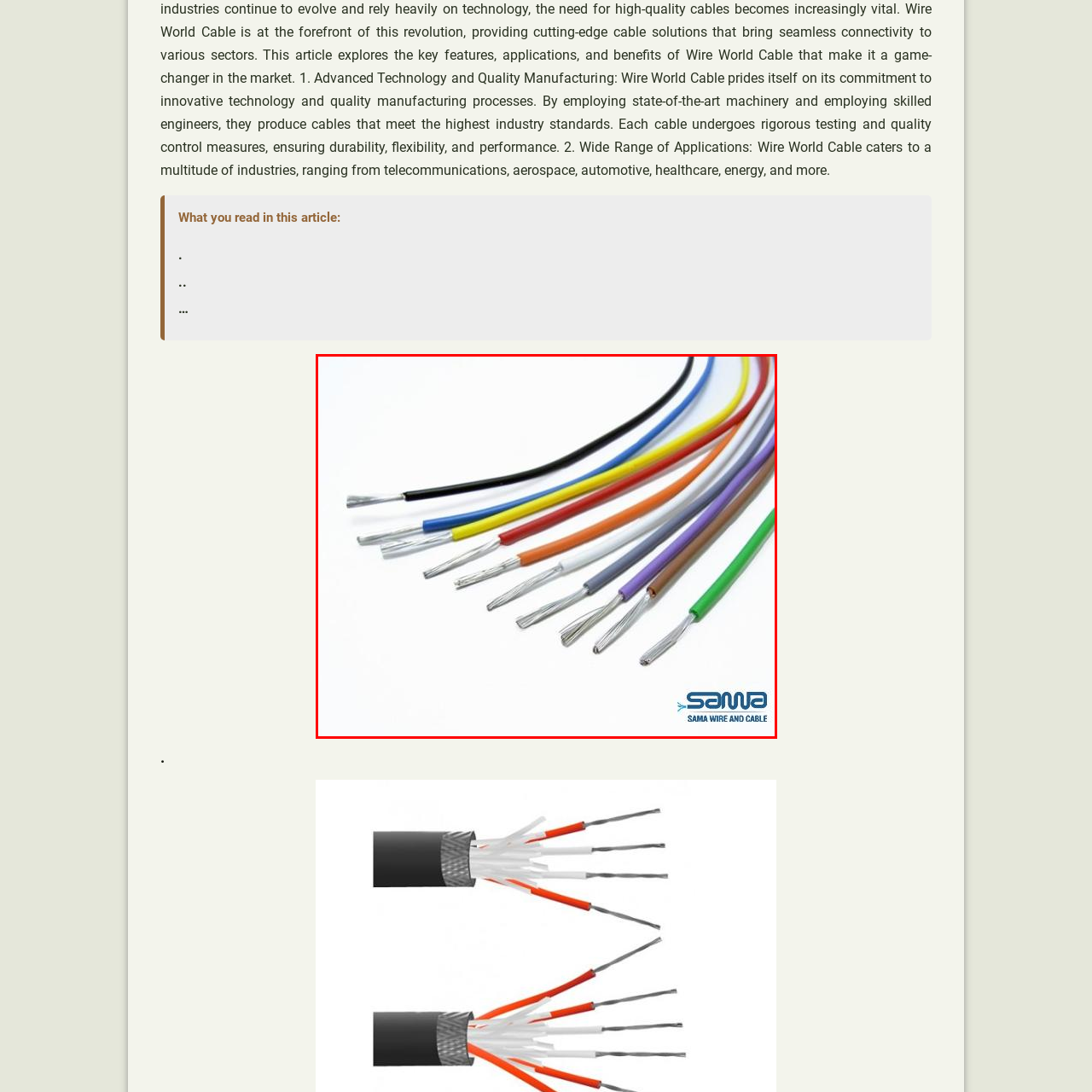Analyze the content inside the red-marked area, What is the brand of the wire and cable showcased in the image? Answer using only one word or a concise phrase.

SAMA Wire and Cable